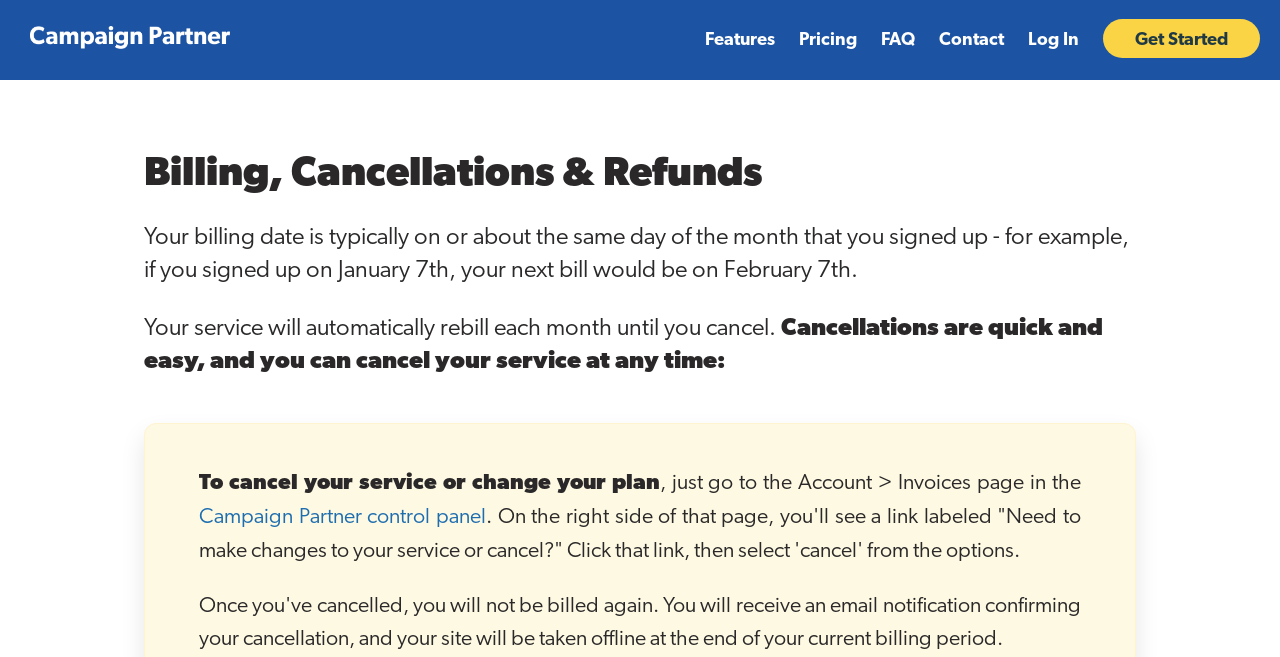Identify and provide the bounding box for the element described by: "Pricing".

[0.624, 0.046, 0.67, 0.075]